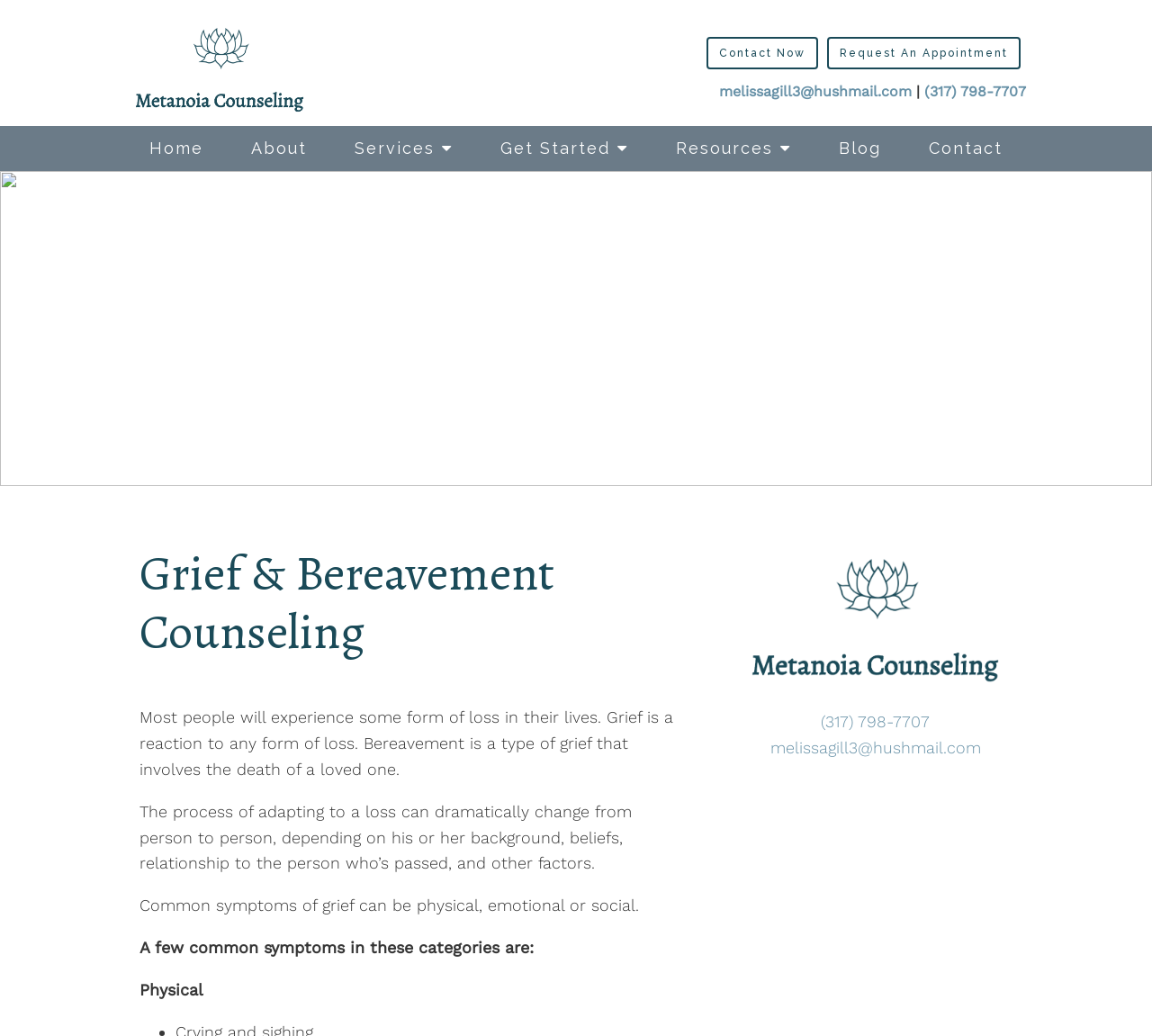What type of therapy is provided by Metanoia Counseling? Observe the screenshot and provide a one-word or short phrase answer.

Grief & Bereavement